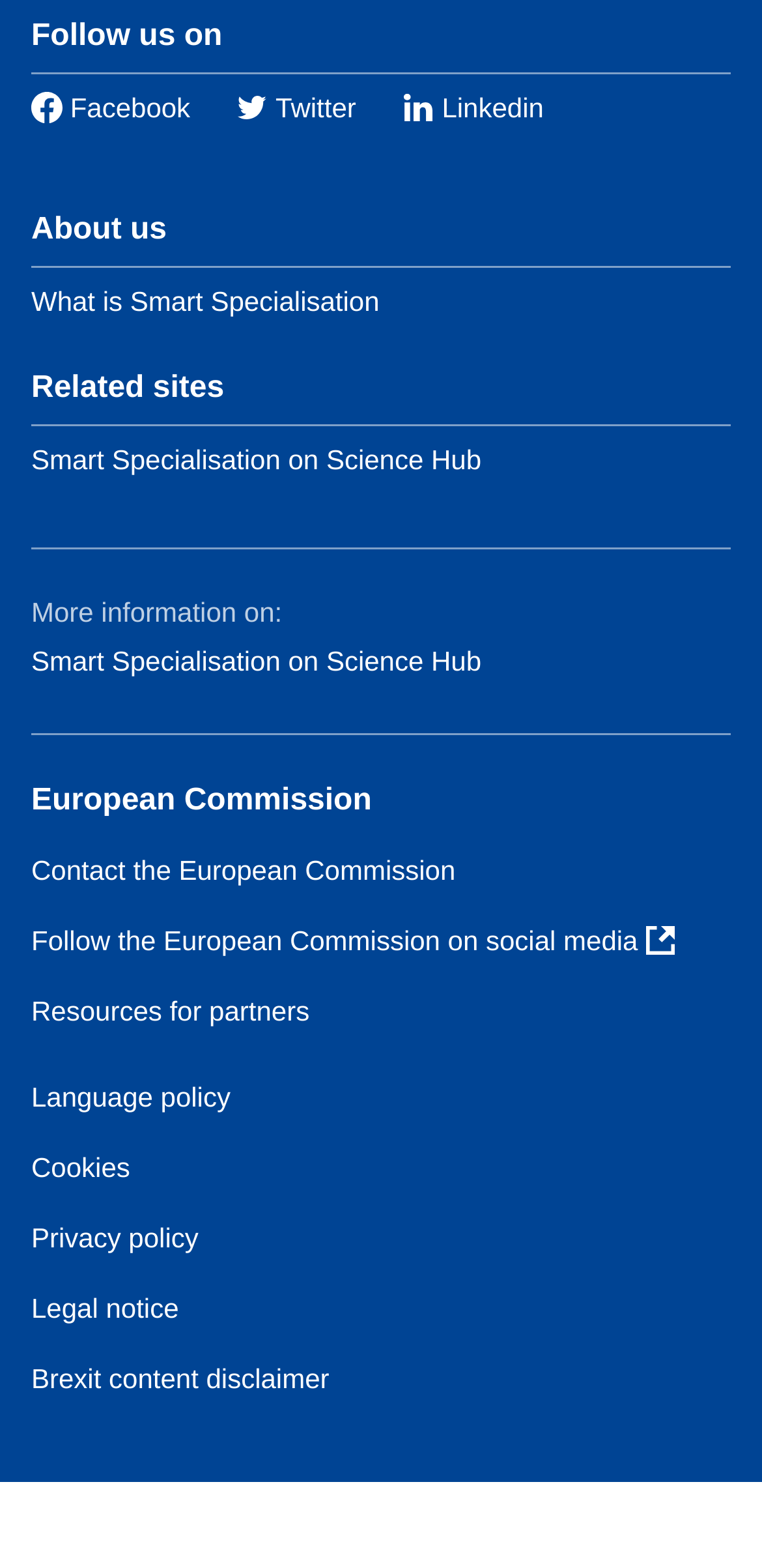Give the bounding box coordinates for the element described by: "Language policy".

[0.041, 0.746, 0.303, 0.765]